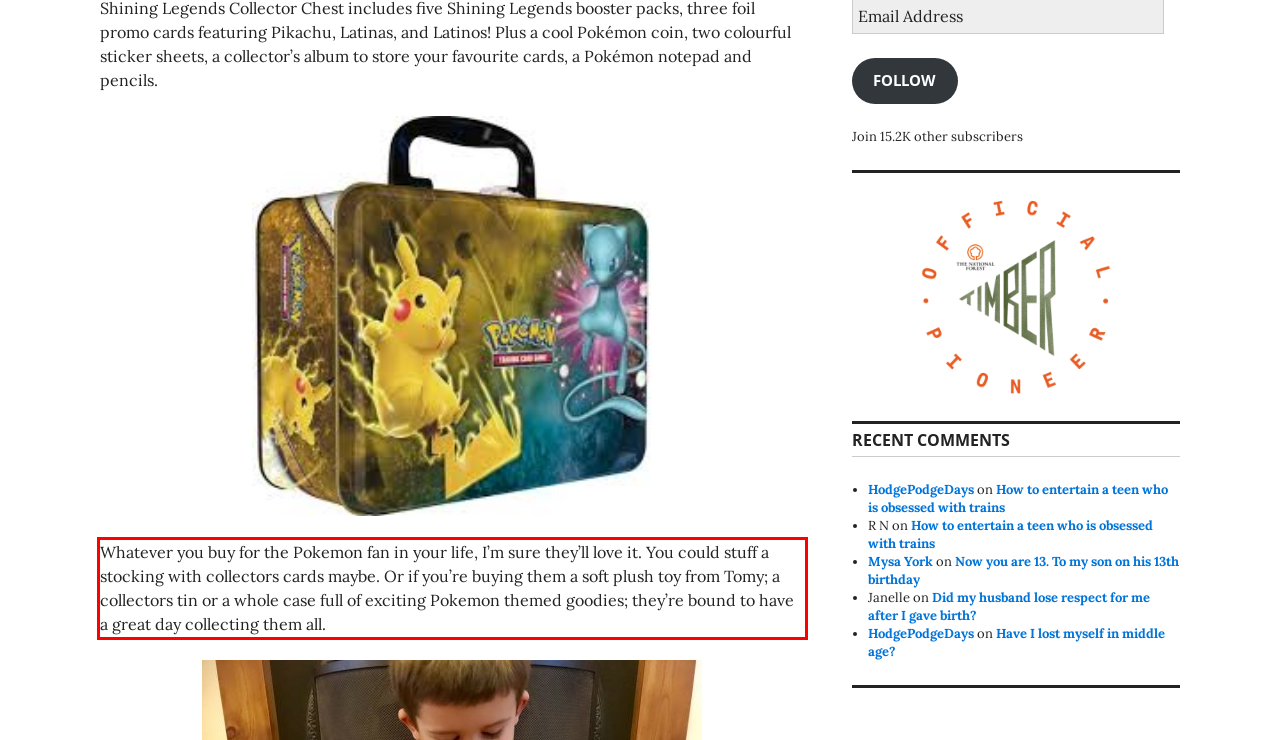Identify the text inside the red bounding box on the provided webpage screenshot by performing OCR.

Whatever you buy for the Pokemon fan in your life, I’m sure they’ll love it. You could stuff a stocking with collectors cards maybe. Or if you’re buying them a soft plush toy from Tomy; a collectors tin or a whole case full of exciting Pokemon themed goodies; they’re bound to have a great day collecting them all.